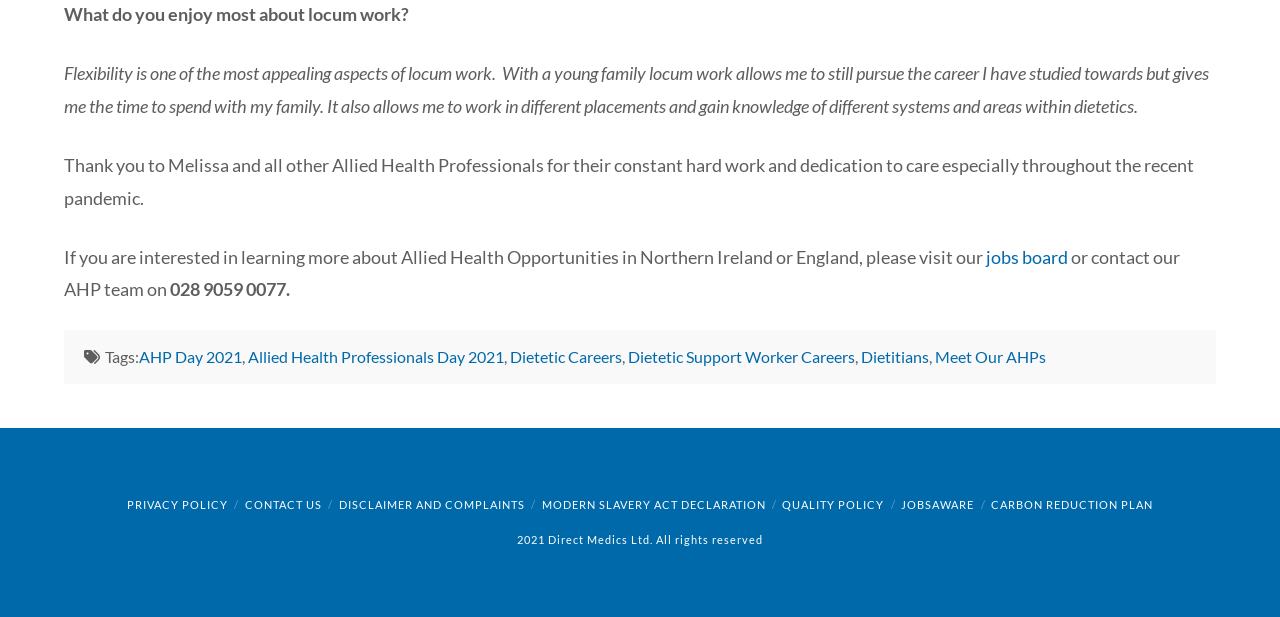Please identify the bounding box coordinates of the clickable element to fulfill the following instruction: "Go to Home page". The coordinates should be four float numbers between 0 and 1, i.e., [left, top, right, bottom].

None